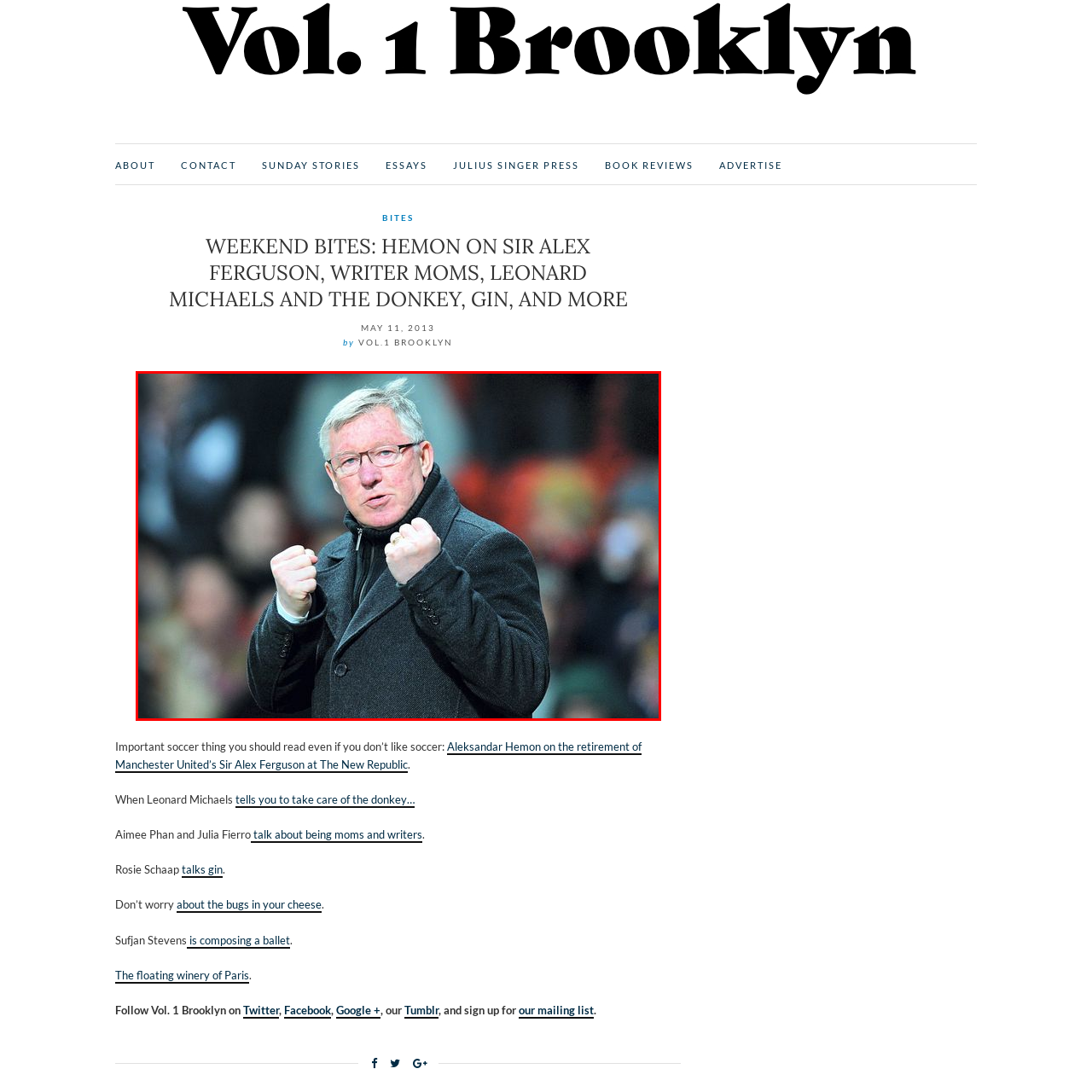Inspect the image bordered by the red bounding box and supply a comprehensive response to the upcoming question based on what you see in the image: What is happening behind the figure?

Behind the figure, the blurred silhouettes of an enthusiastic crowd can be seen, which suggests that the figure is celebrating a moment of victory or achievement. The crowd's presence adds to the atmosphere of excitement and triumph, and it reinforces the idea that the figure is a renowned figure in the world of soccer.